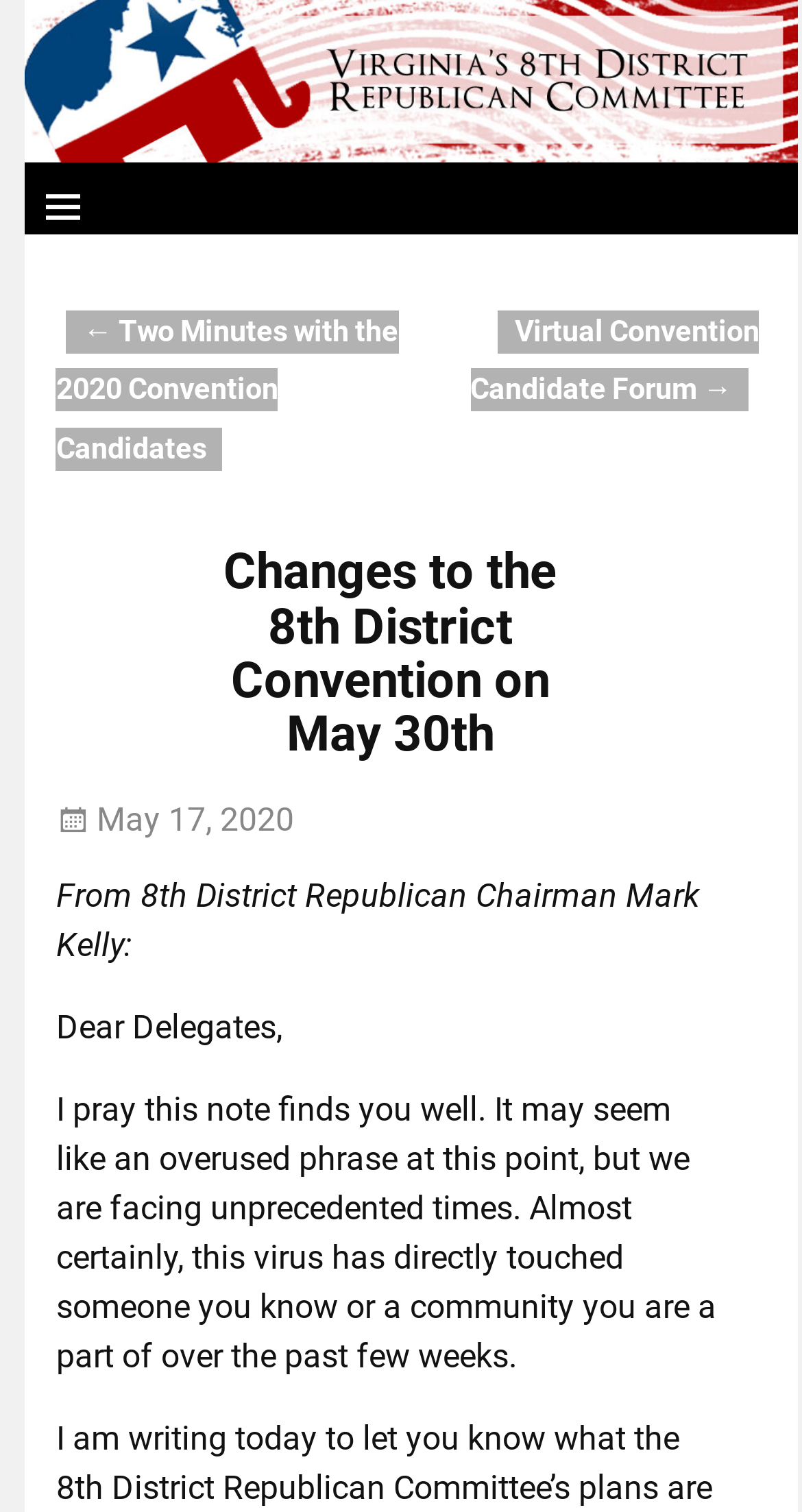Look at the image and answer the question in detail:
What is the purpose of this post?

The purpose of this post is to inform delegates about changes, as indicated by the text 'Dear Delegates, I pray this note finds you well. It may seem like an overused phrase at this point, but we are facing unprecedented times.'